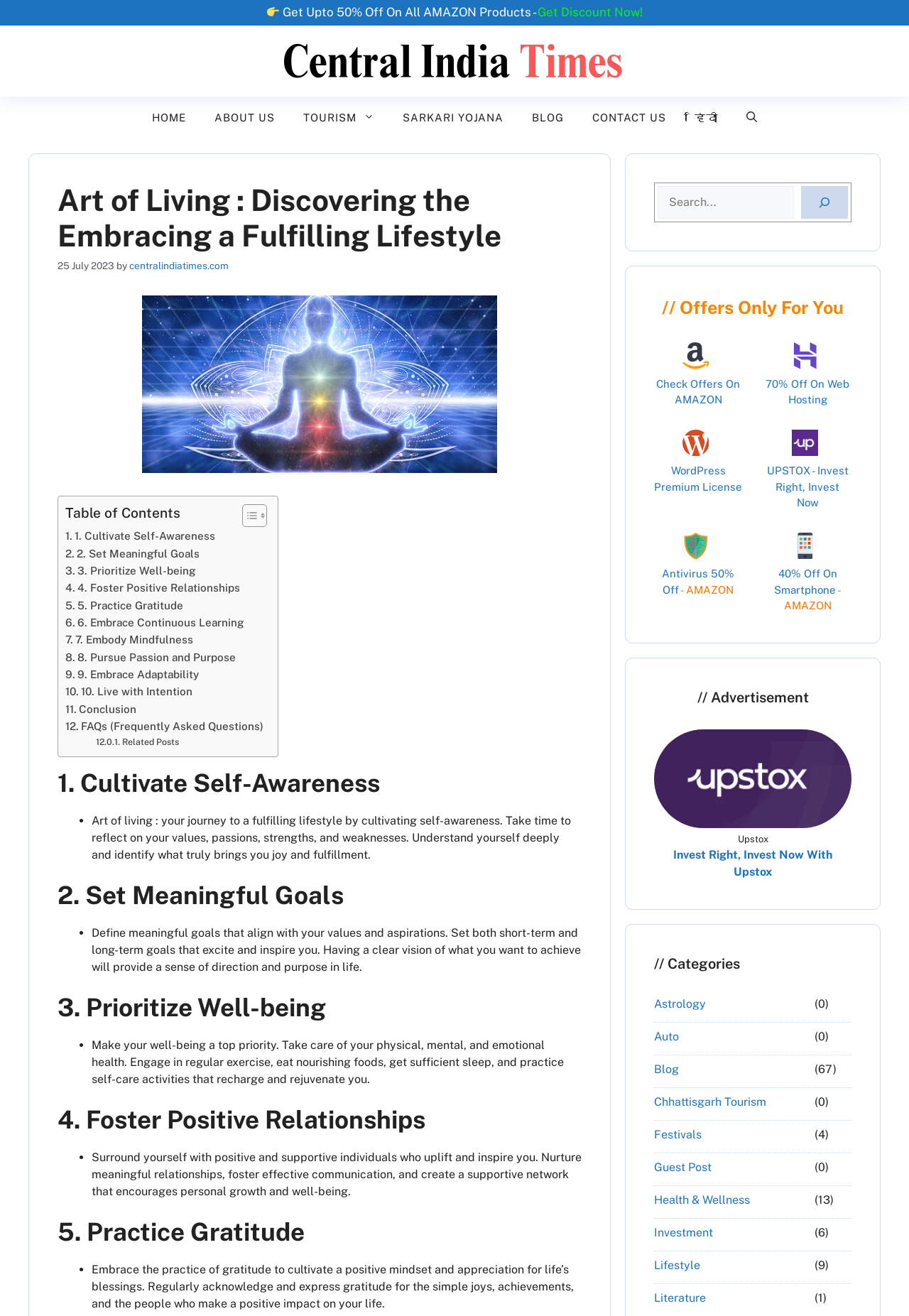Given the webpage screenshot and the description, determine the bounding box coordinates (top-left x, top-left y, bottom-right x, bottom-right y) that define the location of the UI element matching this description: Health & Wellness

[0.72, 0.905, 0.893, 0.925]